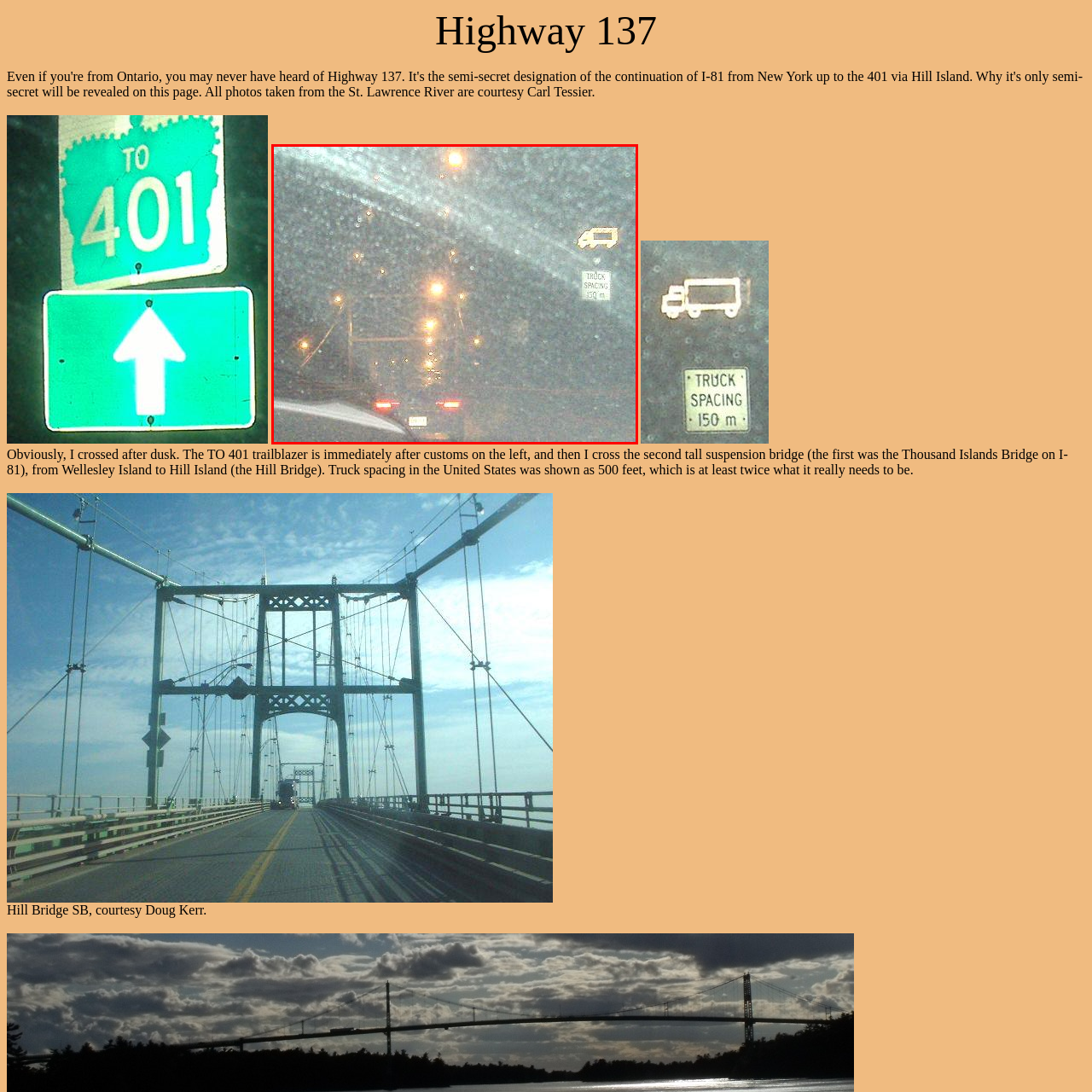Observe the highlighted image and answer the following: What is the purpose of the road sign?

To regulate truck spacing